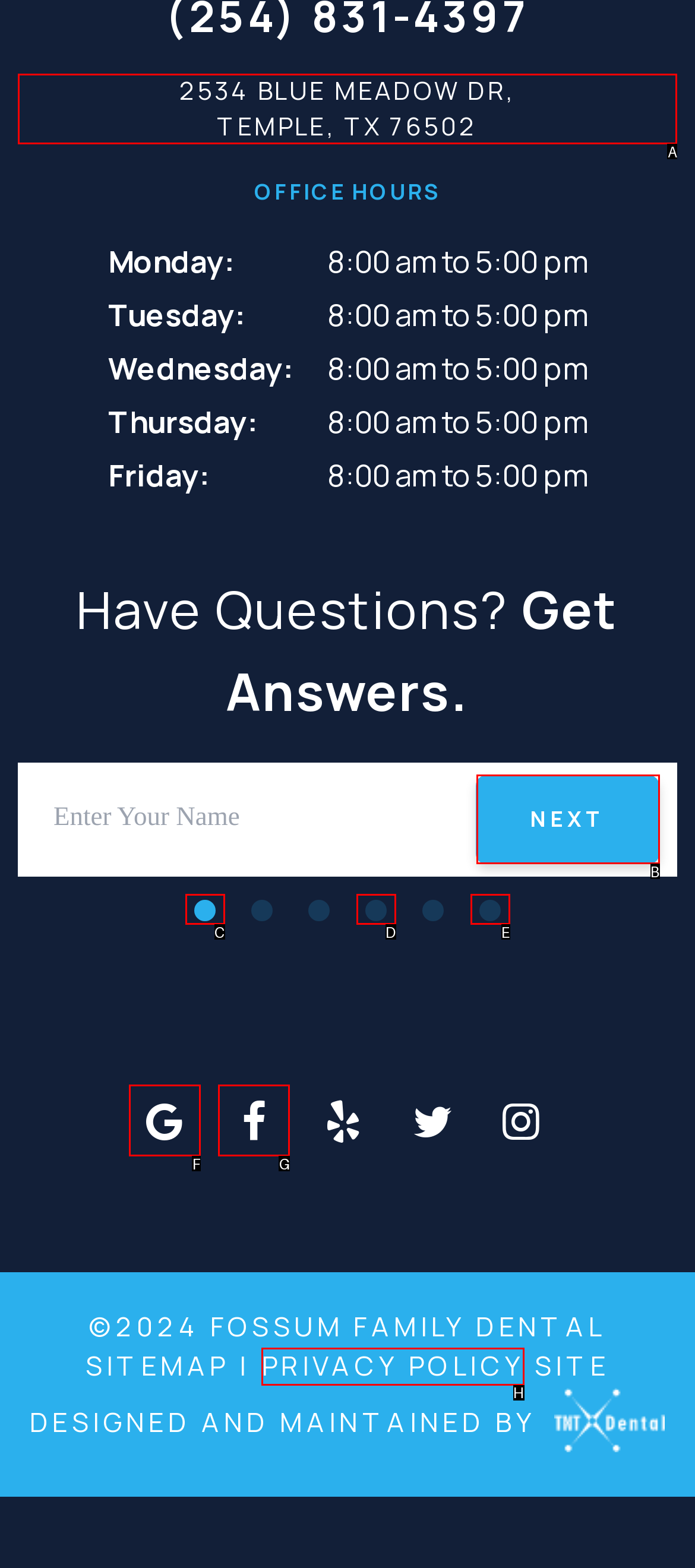Please indicate which HTML element to click in order to fulfill the following task: Click the '2534 BLUE MEADOW DR, TEMPLE, TX 76502' link Respond with the letter of the chosen option.

A